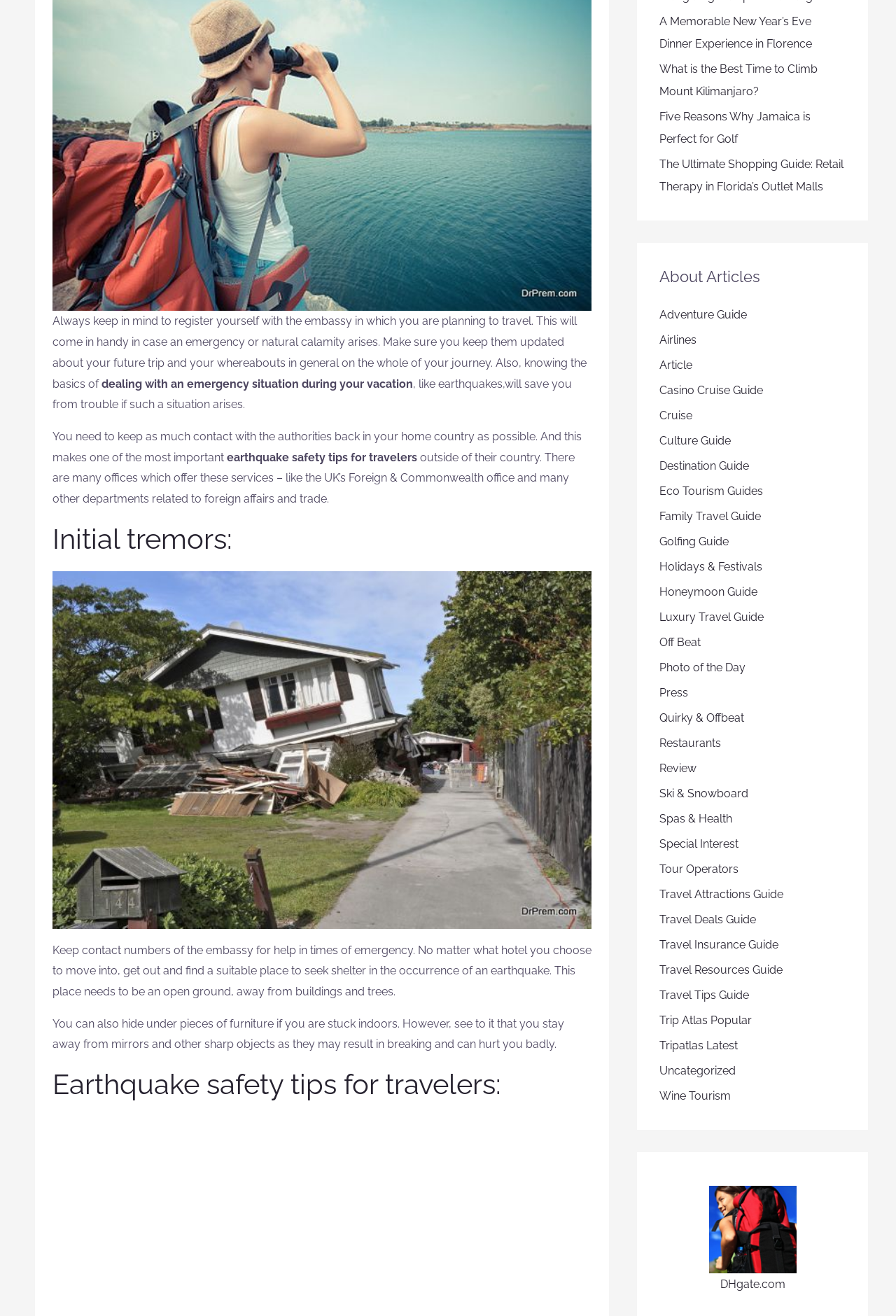What should you do during an earthquake?
Please give a well-detailed answer to the question.

According to the webpage, during an earthquake, it is essential to find an open ground away from buildings and trees to seek shelter. If you are stuck indoors, you can also hide under pieces of furniture, but make sure to stay away from mirrors and other sharp objects that may break and hurt you.